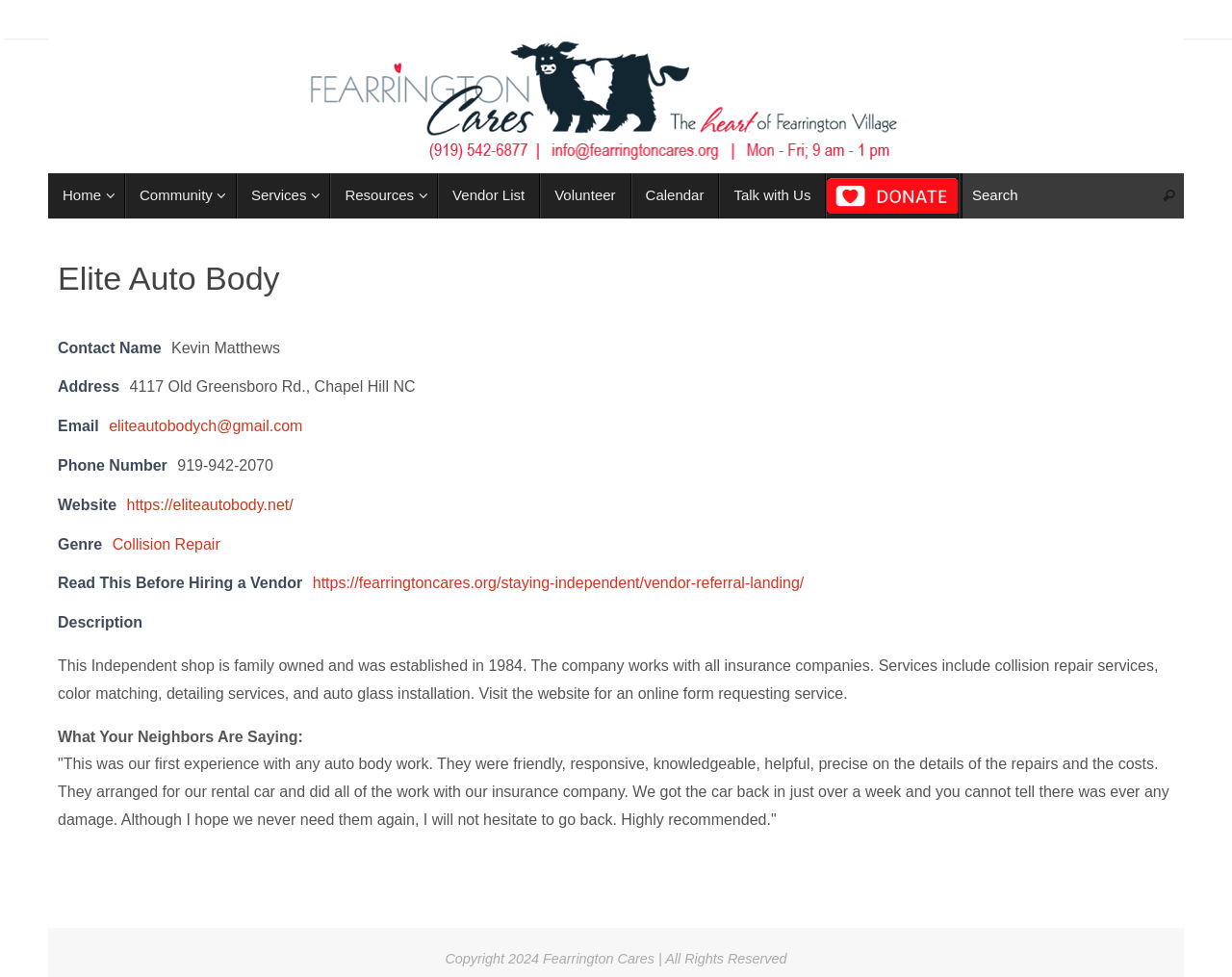Highlight the bounding box coordinates of the element you need to click to perform the following instruction: "Read about staying independent."

[0.254, 0.589, 0.653, 0.605]